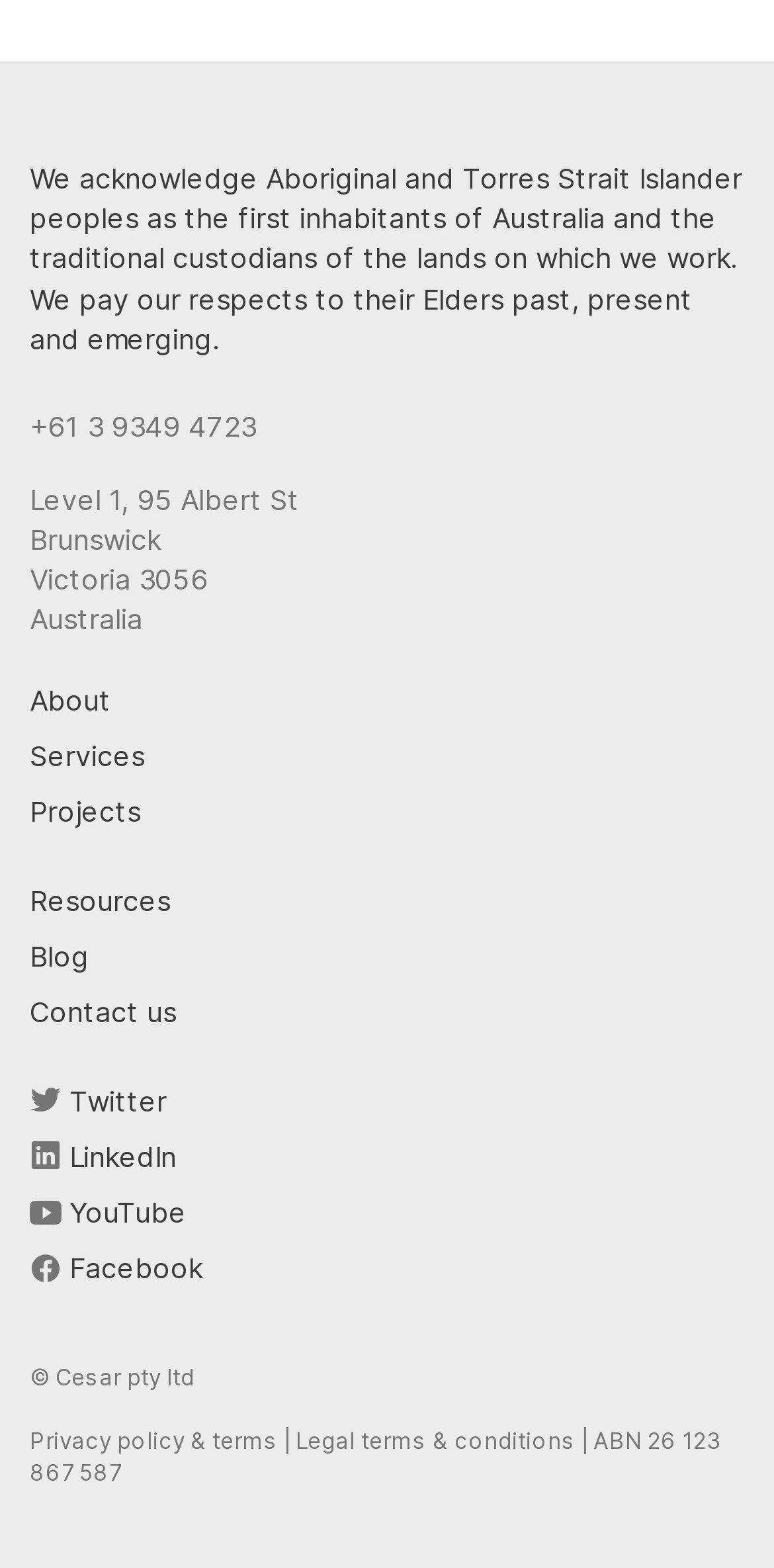Determine the bounding box for the UI element described here: "Contact us".

[0.038, 0.628, 0.962, 0.664]